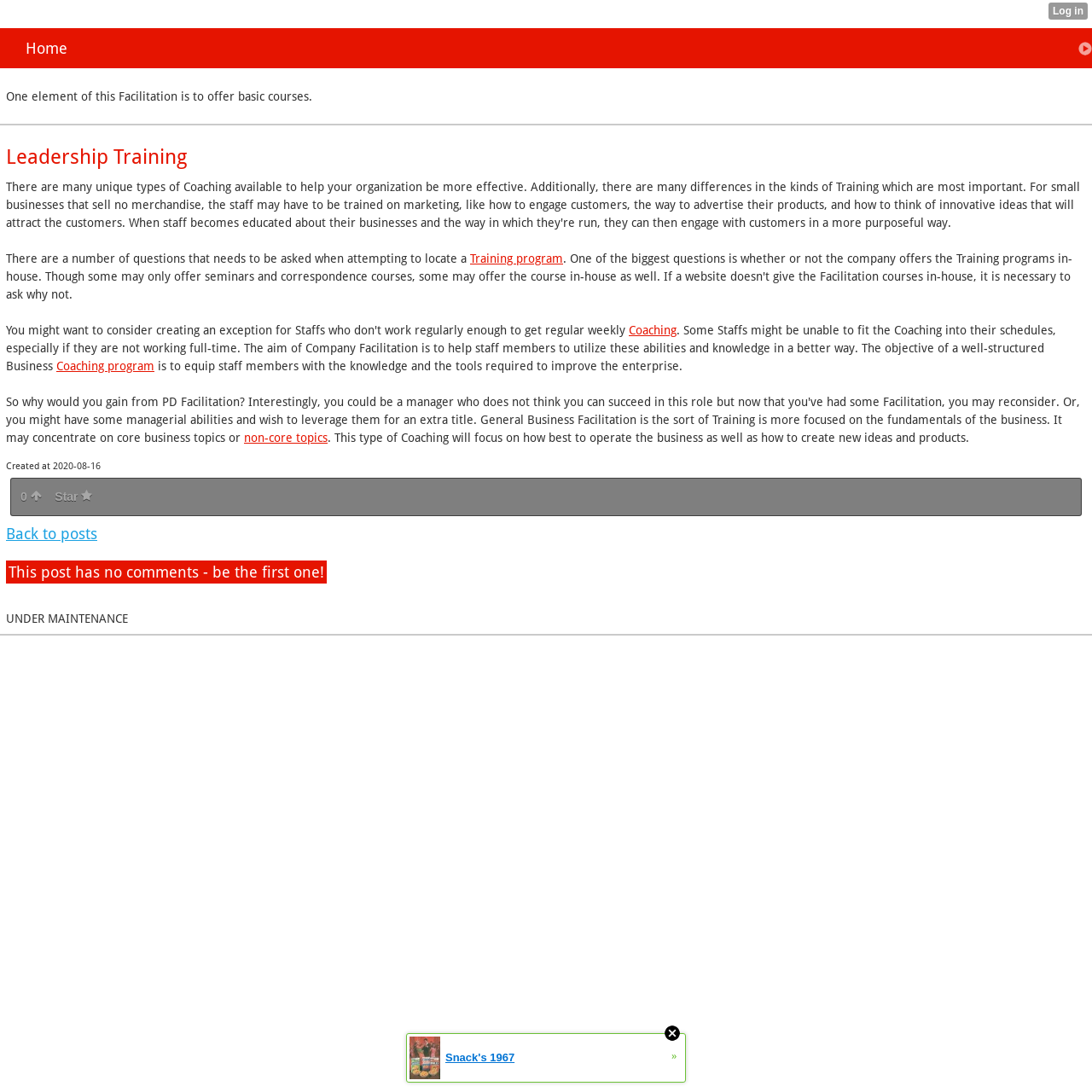When was this post created?
Please give a detailed and elaborate answer to the question based on the image.

The post was created on '2020-08-16', as indicated by the StaticText element with bounding box coordinates [0.005, 0.422, 0.092, 0.432].